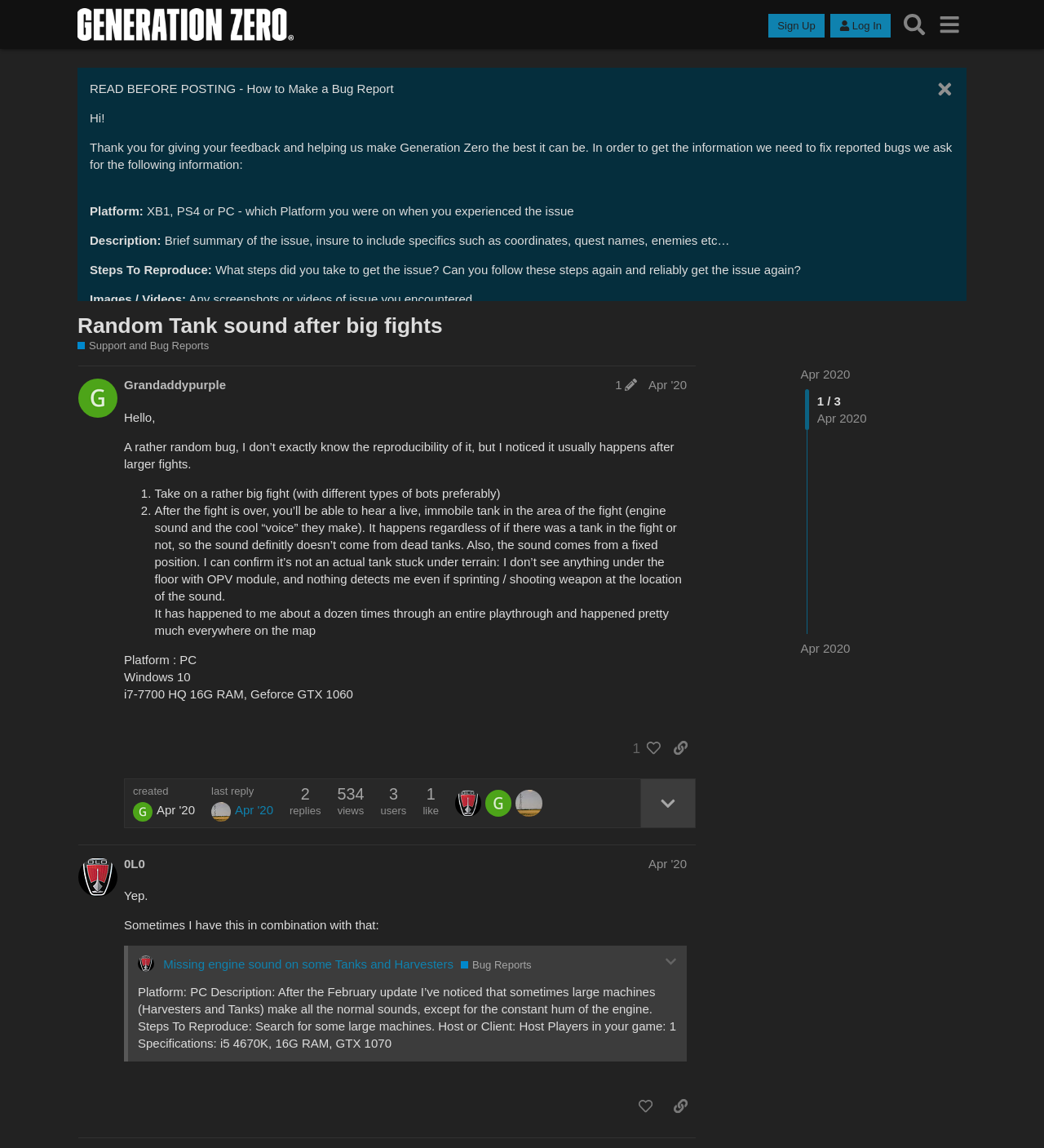Indicate the bounding box coordinates of the clickable region to achieve the following instruction: "Click on the 'Sign Up' button."

[0.736, 0.012, 0.79, 0.033]